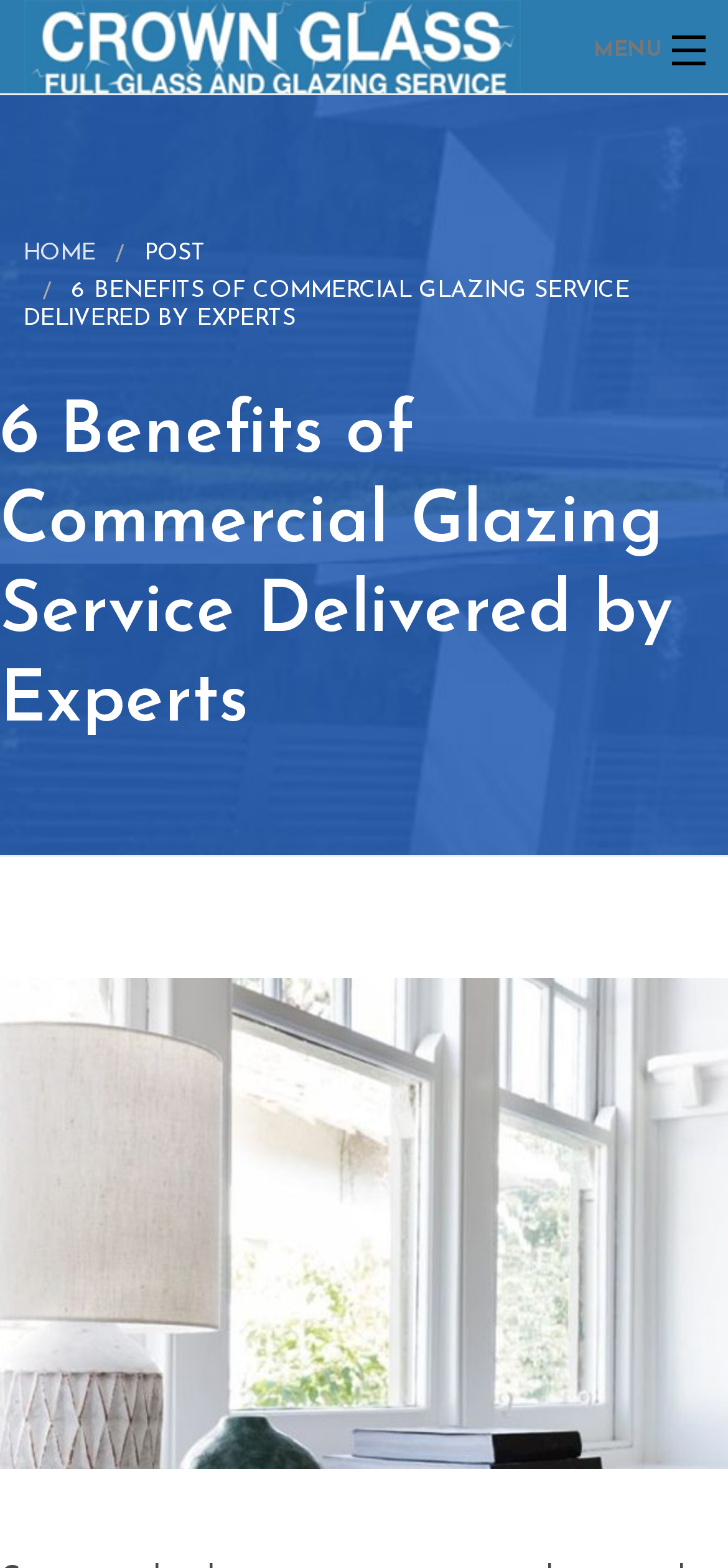Please indicate the bounding box coordinates for the clickable area to complete the following task: "go to the location page". The coordinates should be specified as four float numbers between 0 and 1, i.e., [left, top, right, bottom].

[0.0, 0.415, 1.0, 0.465]